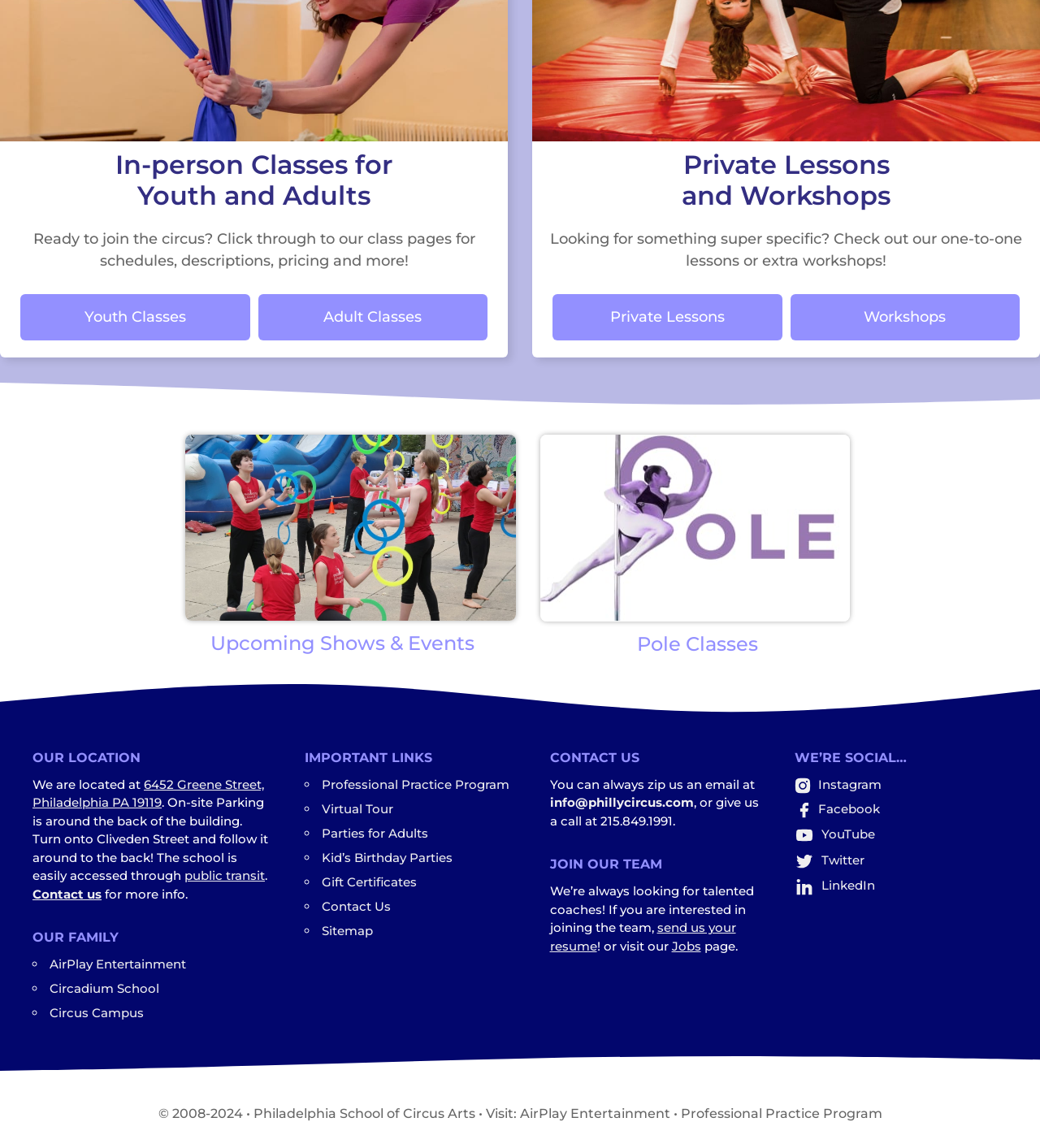Where is the school located? Please answer the question using a single word or phrase based on the image.

6452 Greene Street, Philadelphia PA 19119